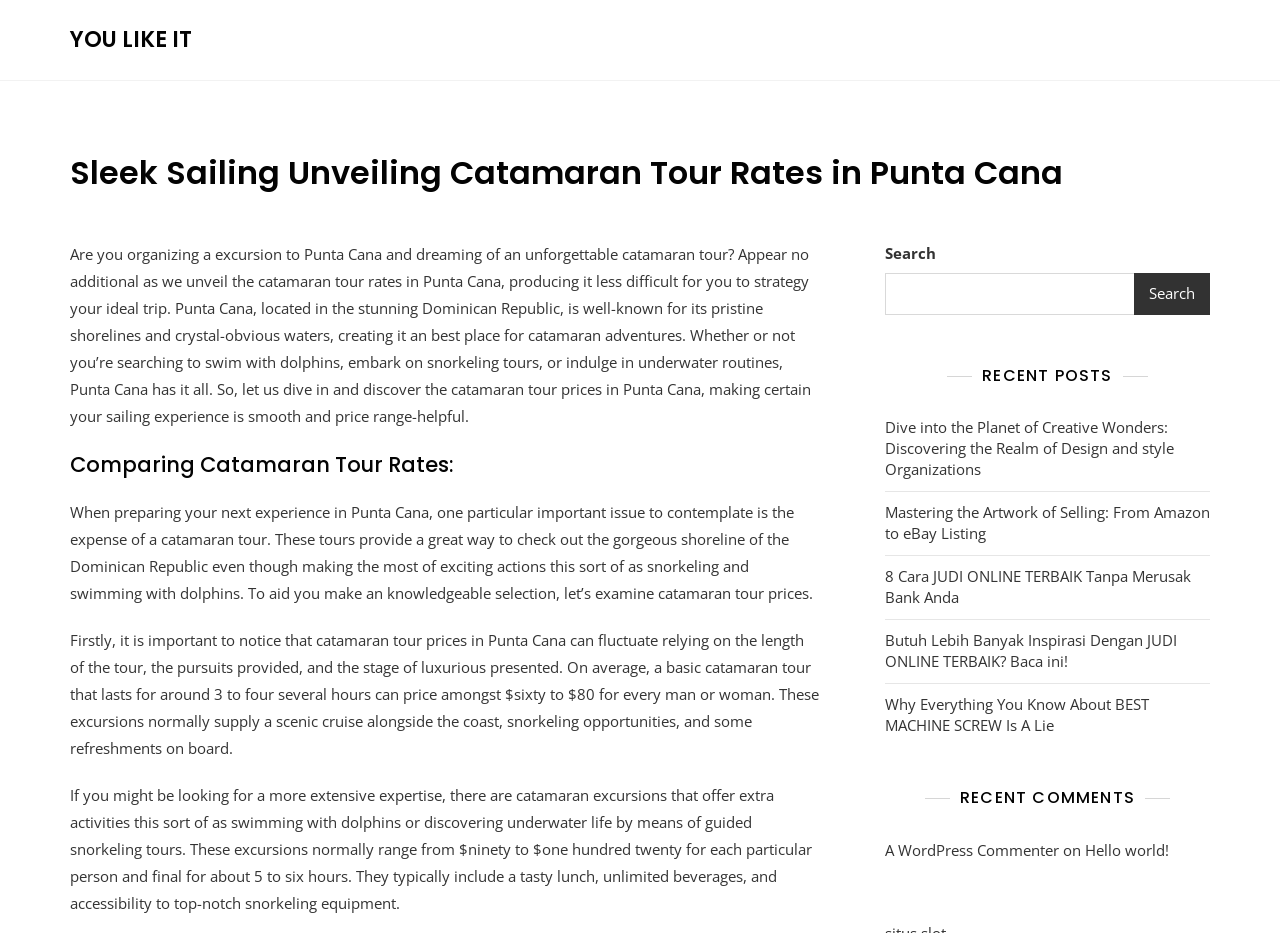Locate the UI element described as follows: "YOU LIKE IT". Return the bounding box coordinates as four float numbers between 0 and 1 in the order [left, top, right, bottom].

[0.055, 0.026, 0.15, 0.059]